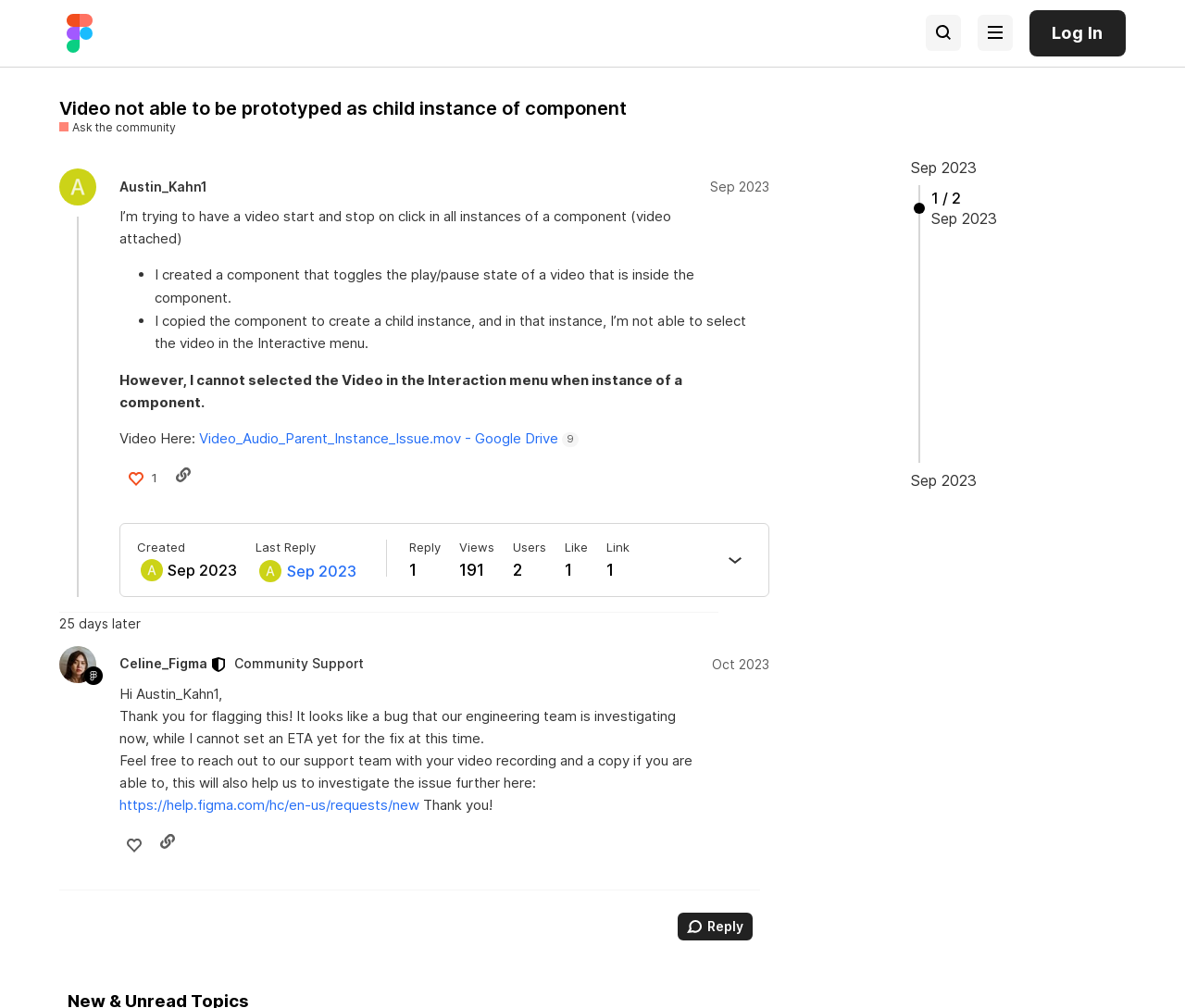Find the bounding box coordinates of the clickable element required to execute the following instruction: "Log in to the community forum". Provide the coordinates as four float numbers between 0 and 1, i.e., [left, top, right, bottom].

[0.869, 0.01, 0.95, 0.056]